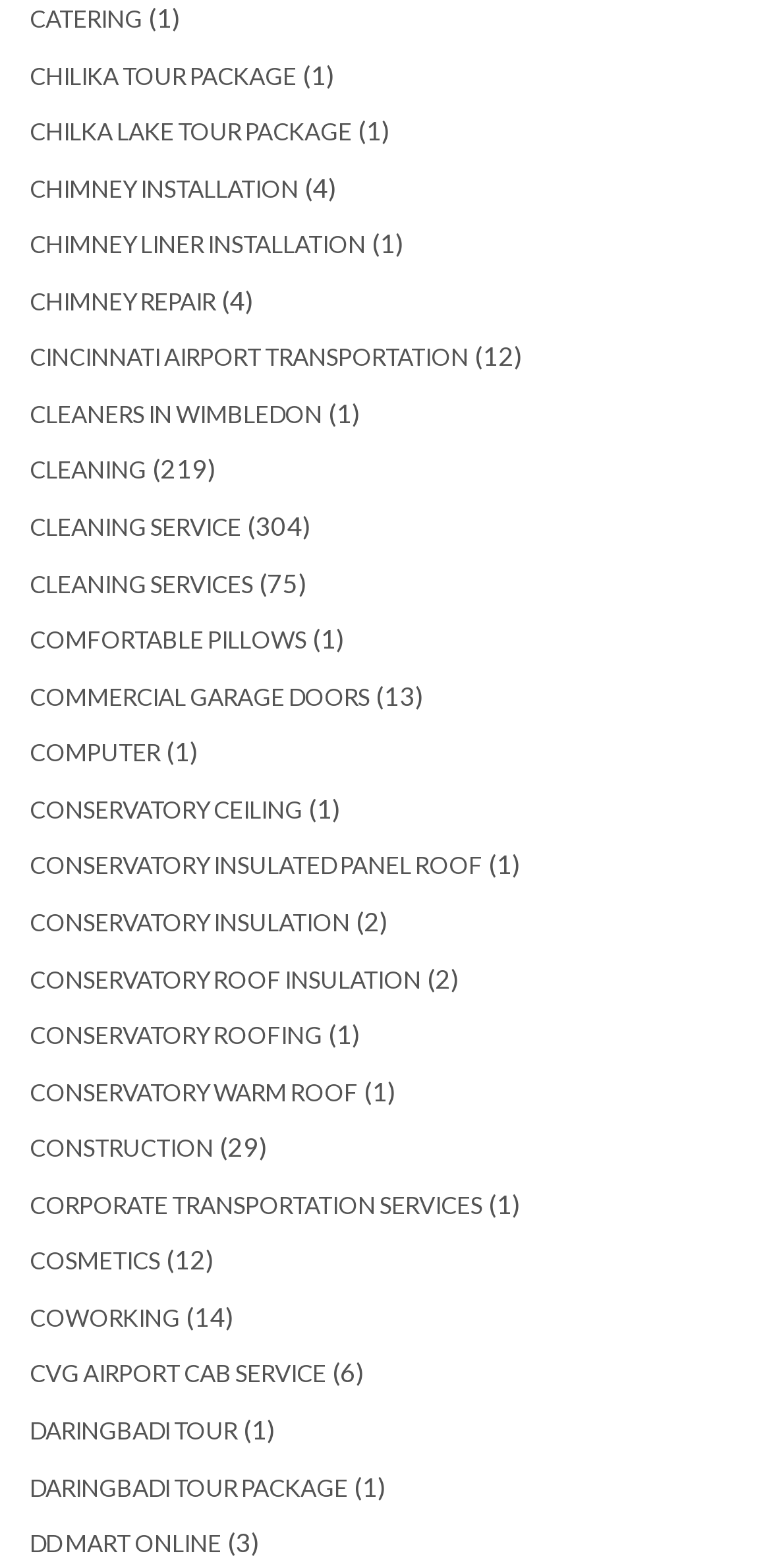Determine the bounding box coordinates in the format (top-left x, top-left y, bottom-right x, bottom-right y). Ensure all values are floating point numbers between 0 and 1. Identify the bounding box of the UI element described by: Cleaning

[0.038, 0.291, 0.19, 0.31]